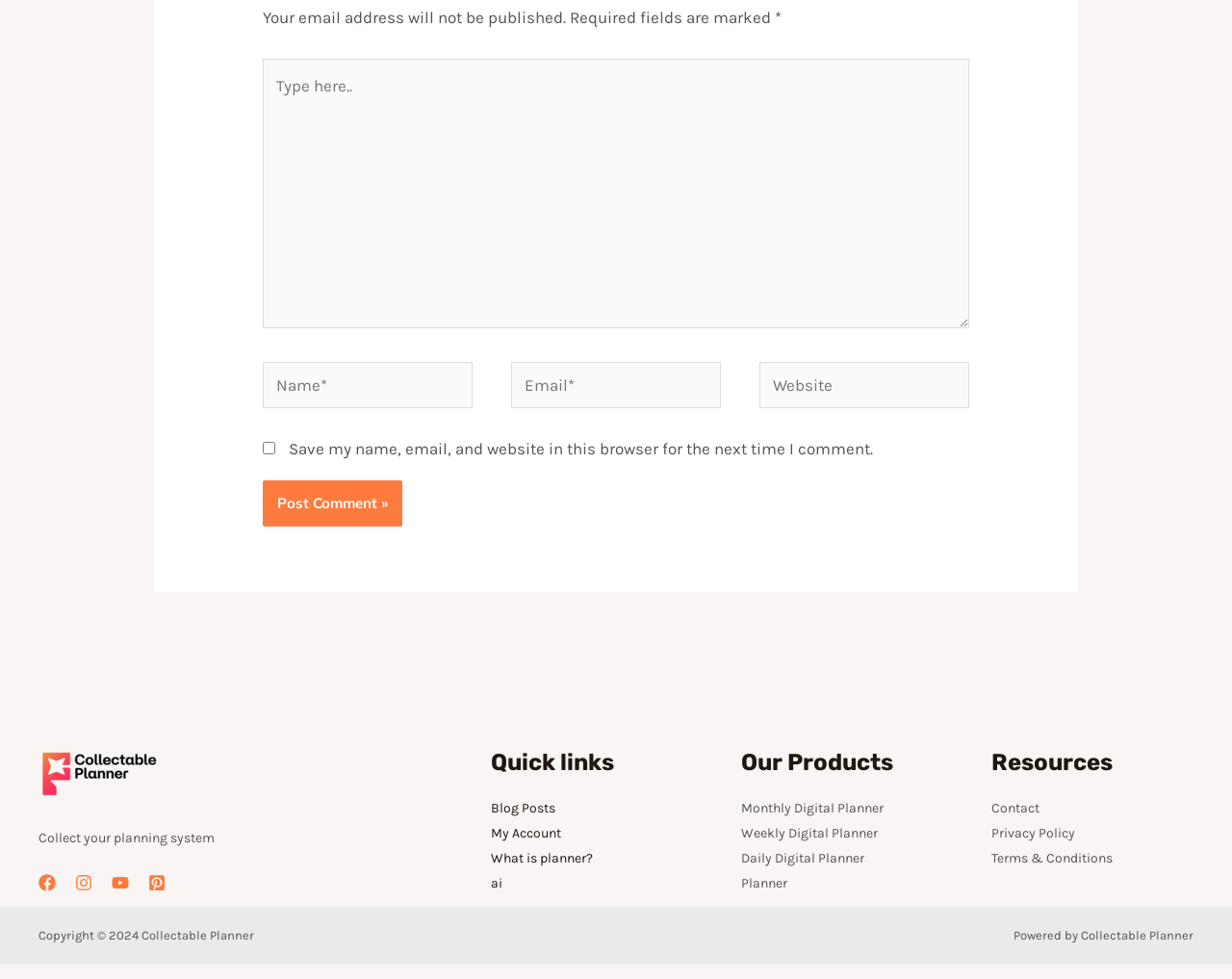Given the element description Daily Digital Planner, predict the bounding box coordinates for the UI element in the webpage screenshot. The format should be (top-left x, top-left y, bottom-right x, bottom-right y), and the values should be between 0 and 1.

[0.602, 0.868, 0.702, 0.885]